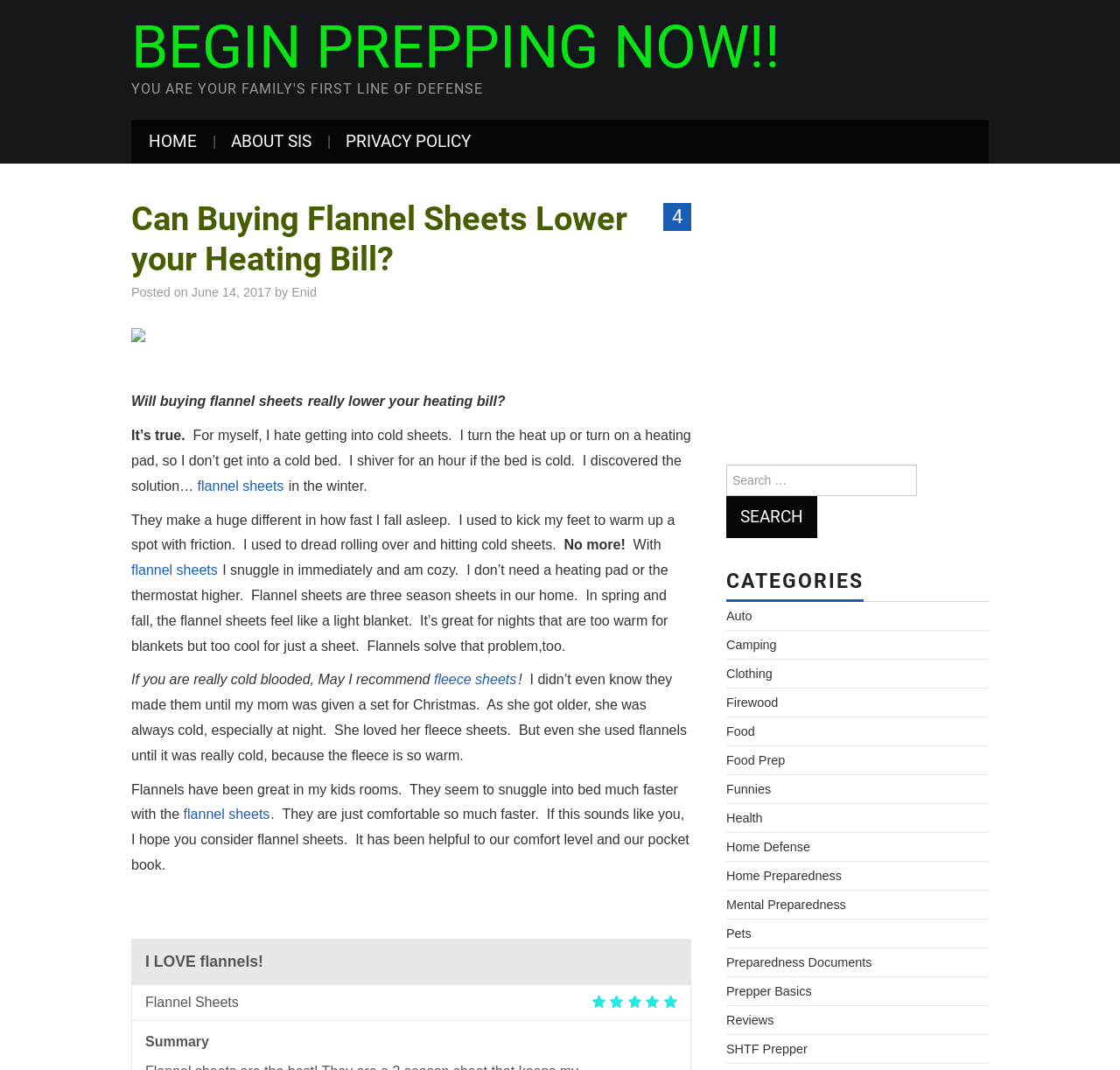Identify and provide the bounding box for the element described by: "SHTF Prepper".

[0.648, 0.974, 0.721, 0.987]